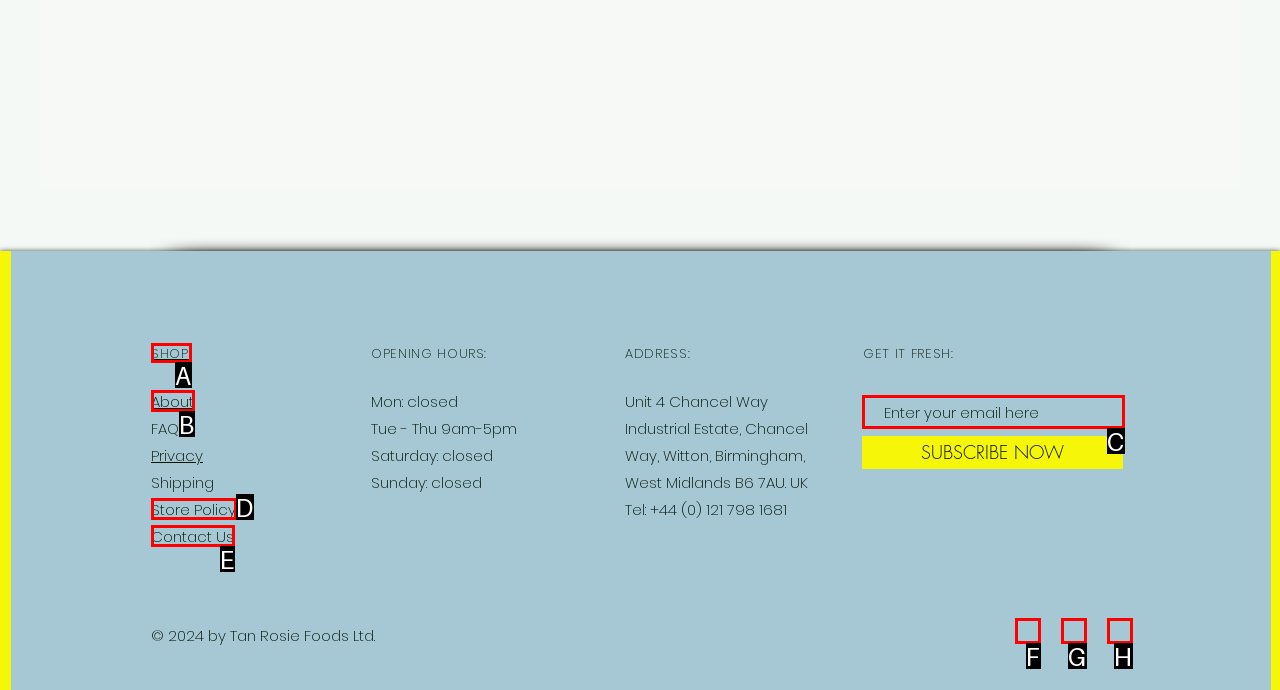Identify the HTML element that corresponds to the description: aria-label="Black Instagram Icon" Provide the letter of the correct option directly.

H